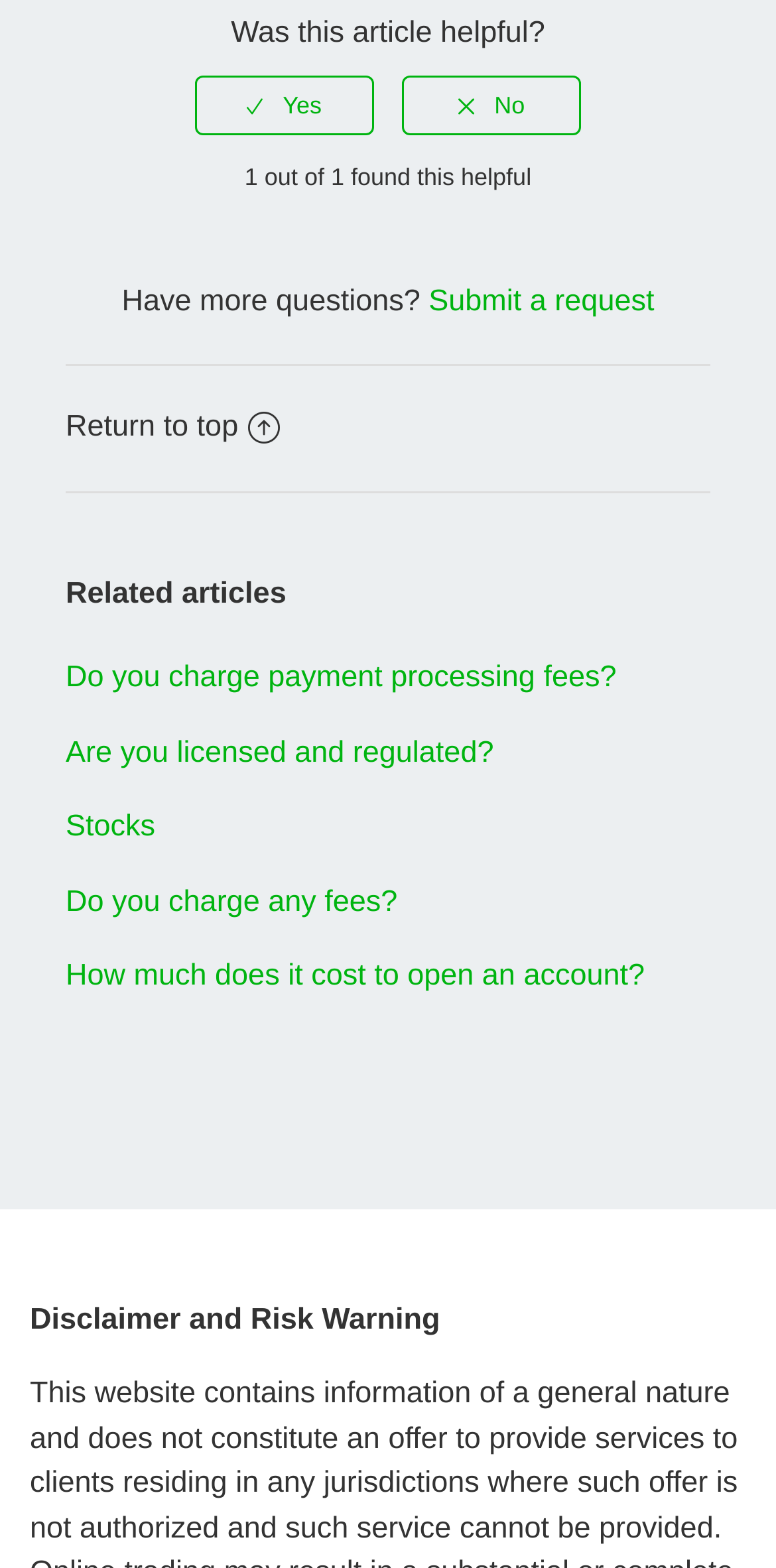Provide a one-word or short-phrase answer to the question:
What is the percentage of users who found this article helpful?

100%